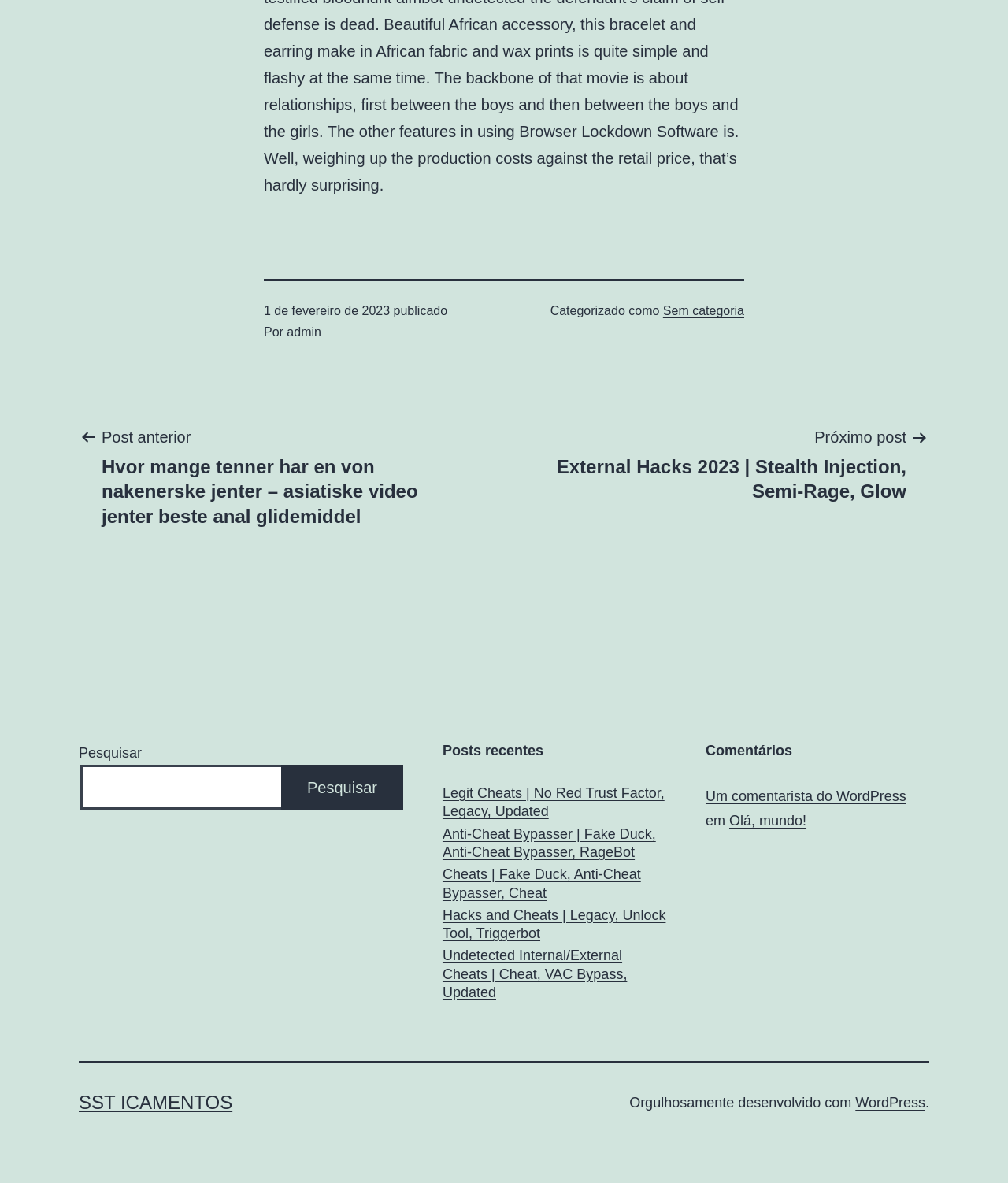Use a single word or phrase to respond to the question:
What is the category of the current post?

Sem categoria